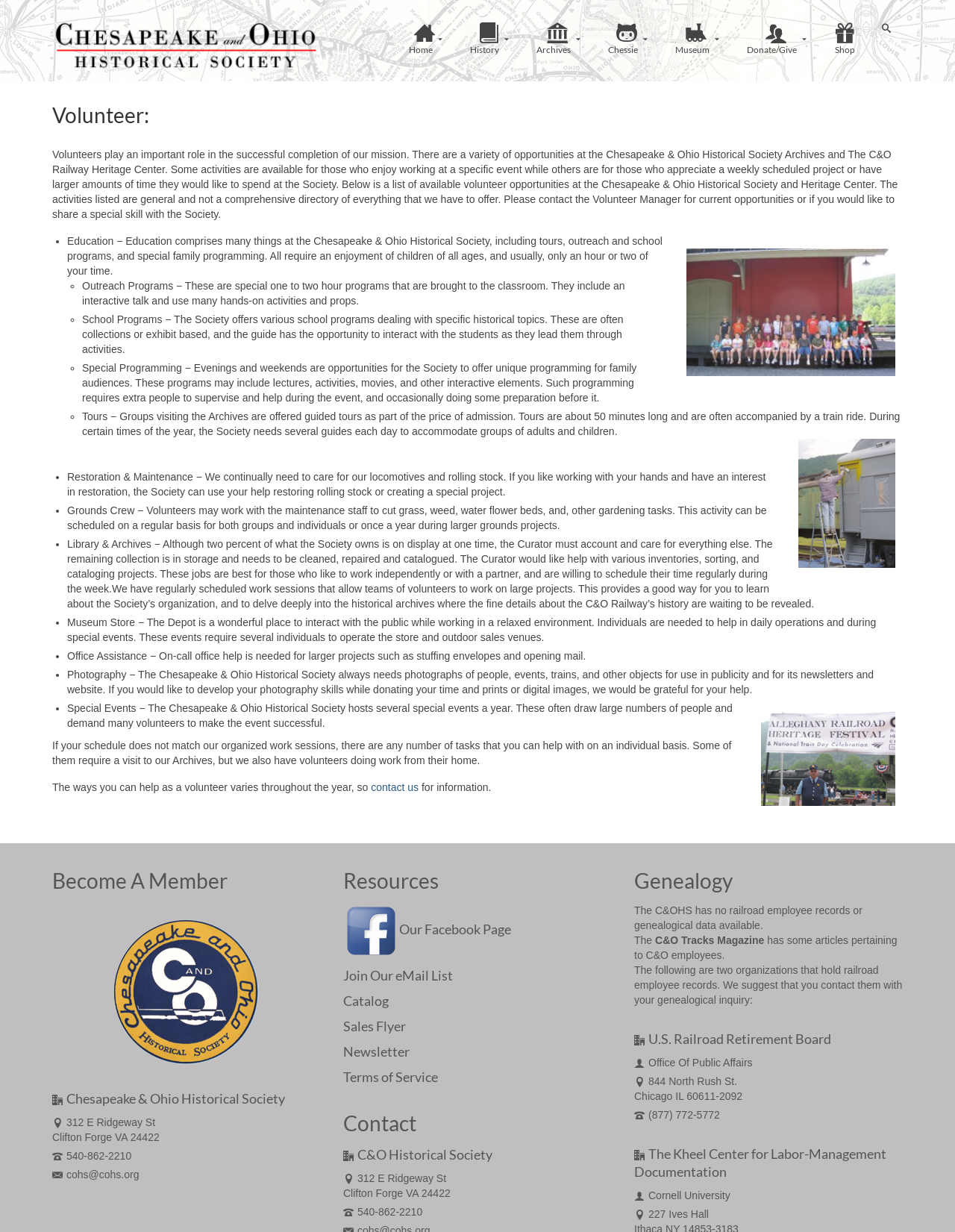Locate the bounding box coordinates of the item that should be clicked to fulfill the instruction: "Become a member".

[0.055, 0.704, 0.238, 0.725]